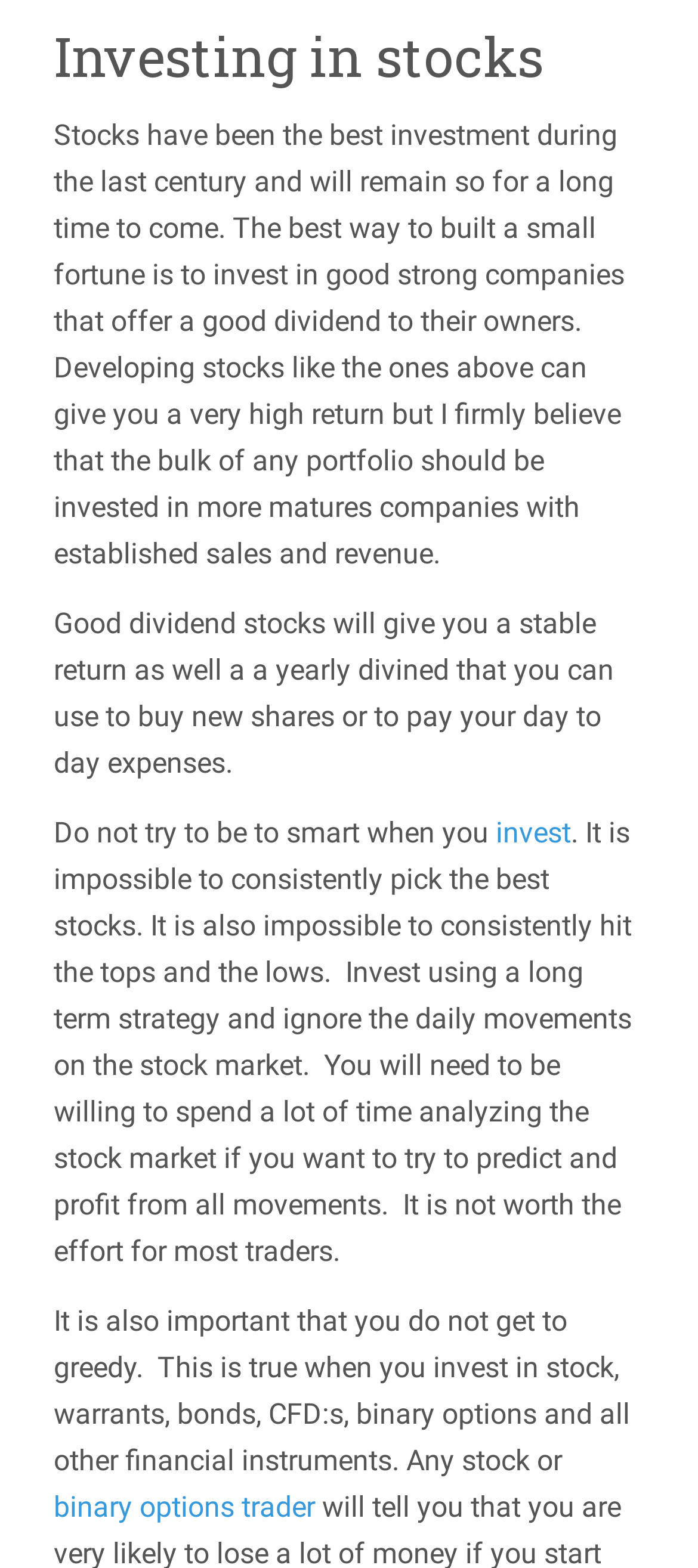What is the importance of not being greedy in investing?
Look at the screenshot and respond with a single word or phrase.

To avoid losses